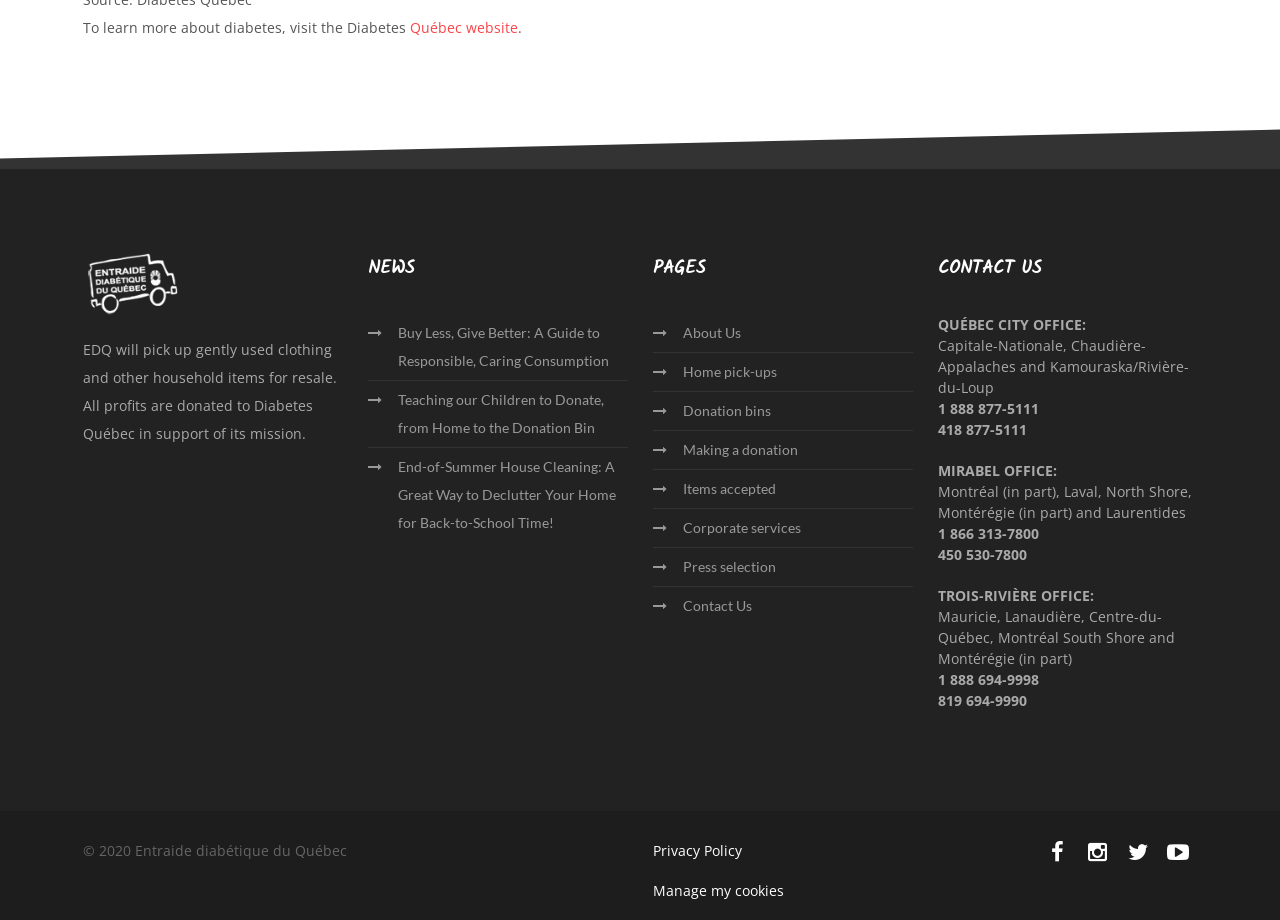What is the copyright year of the webpage?
Please answer the question as detailed as possible.

The copyright year can be found at the bottom of the webpage, which states '© 2020 Entraide diabétique du Québec'.